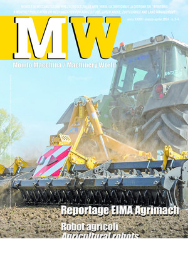What is the purpose of the pink-and-white striped warning sign?
Please provide a single word or phrase answer based on the image.

Highlighting safety